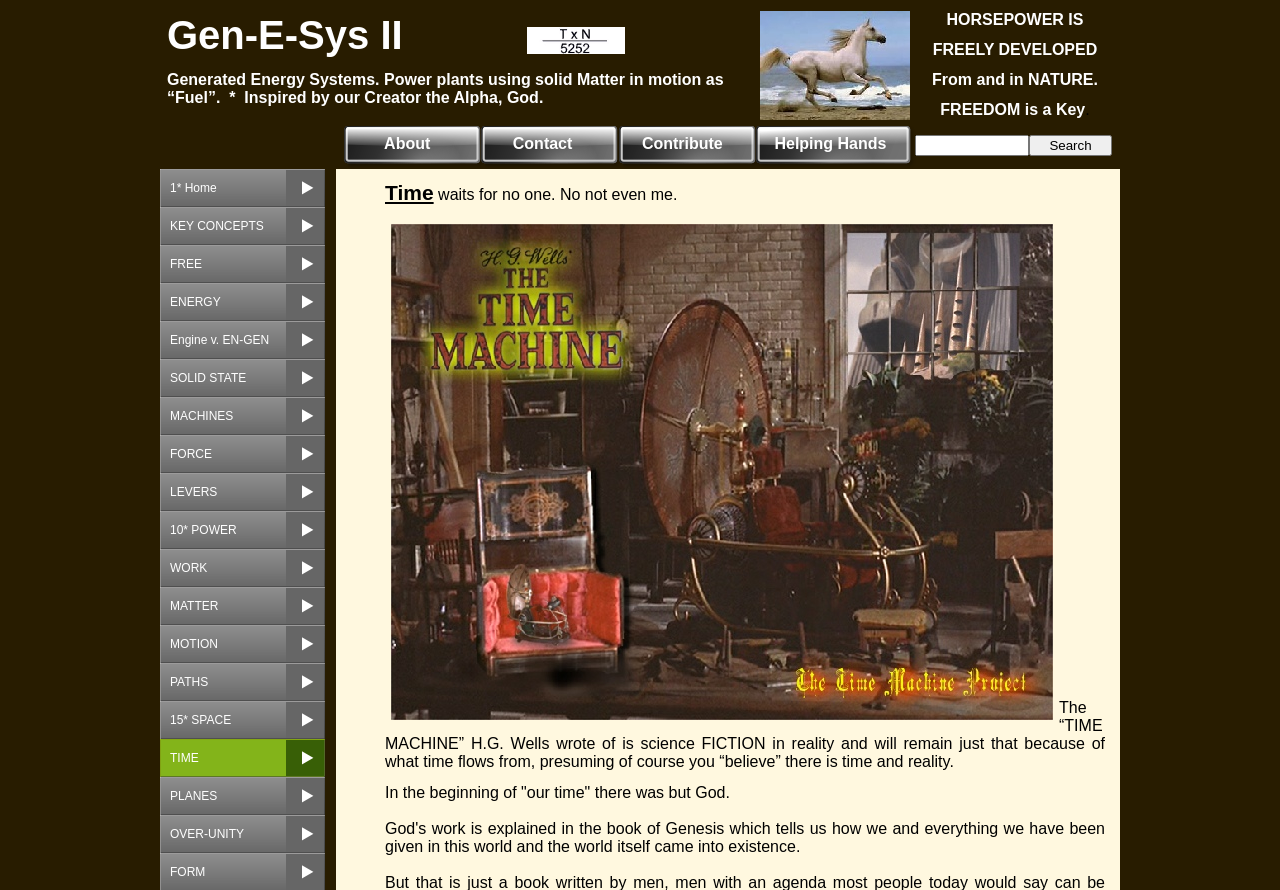Create a full and detailed caption for the entire webpage.

The webpage appears to be the homepage of backgauges.com, a website focused on time and energy-related concepts. At the top-left corner, there is a title "Gen-E-Sys II" followed by a brief description of the website's purpose, which is to explore power plants using solid matter in motion as "fuel", inspired by the Creator.

To the right of the title, there are several short phrases and sentences, including "HORSEPOWER IS", "FREELY DEVELOPED", "From and in NATURE", and "FREEDOM is a Key", which seem to be related to the website's themes of energy and freedom.

Below the title, there is a navigation menu with 19 links, including "Home", "KEY CONCEPTS", "FREE", "ENERGY", and others, which are arranged vertically and take up a significant portion of the left side of the page.

On the right side of the page, there are several blocks of text, including a paragraph that starts with "Time waits for no one" and another that discusses the concept of time and its relationship to God. There is also a longer paragraph that appears to be a quote or excerpt from a text, which mentions H.G. Wells and the concept of a "TIME MACHINE".

At the top-right corner, there is a search bar with a "Search" button. Below the search bar, there are four links: "About", "Contact", "Helping Hands", and "Contribute", which are arranged horizontally.

Finally, there is an iframe element located at the top-left corner of the page, but its contents are not described in the accessibility tree.